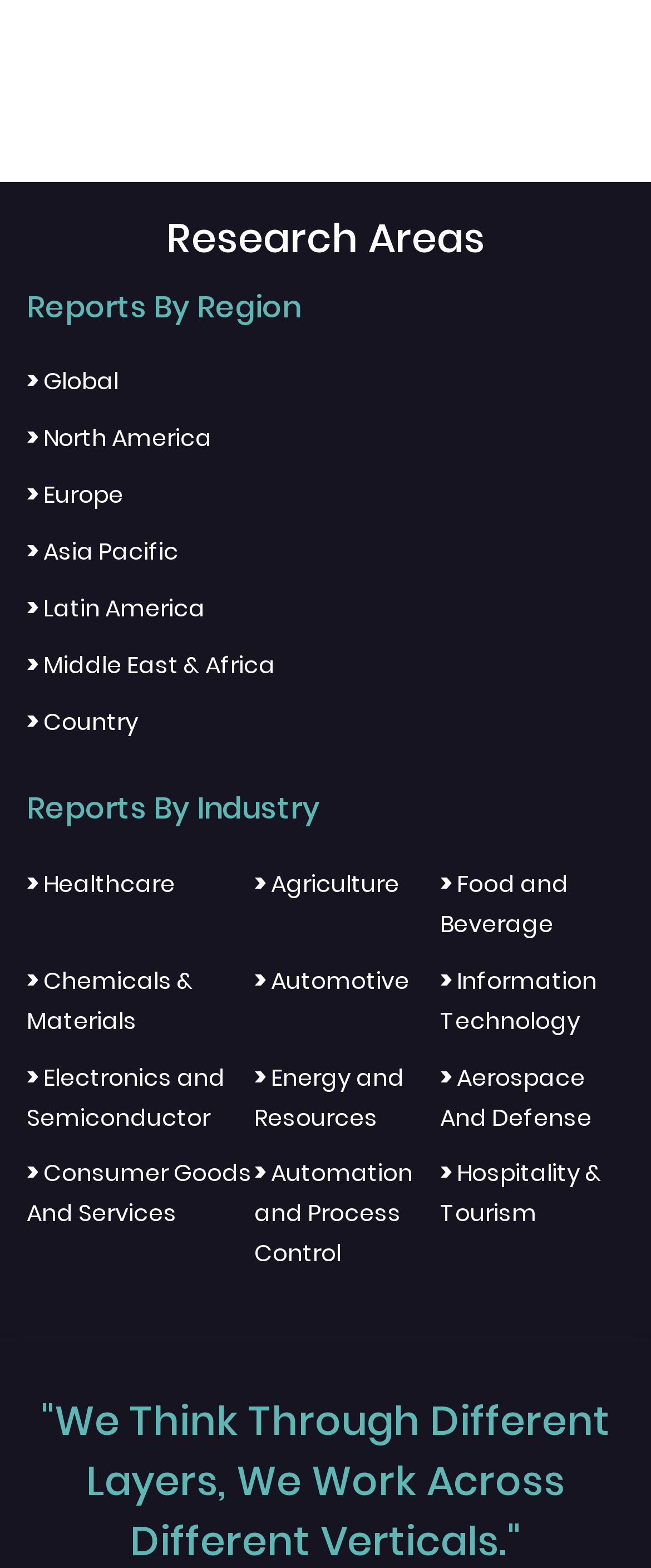Identify and provide the bounding box coordinates of the UI element described: "> Middle East & Africa". The coordinates should be formatted as [left, top, right, bottom], with each number being a float between 0 and 1.

[0.041, 0.414, 0.423, 0.435]